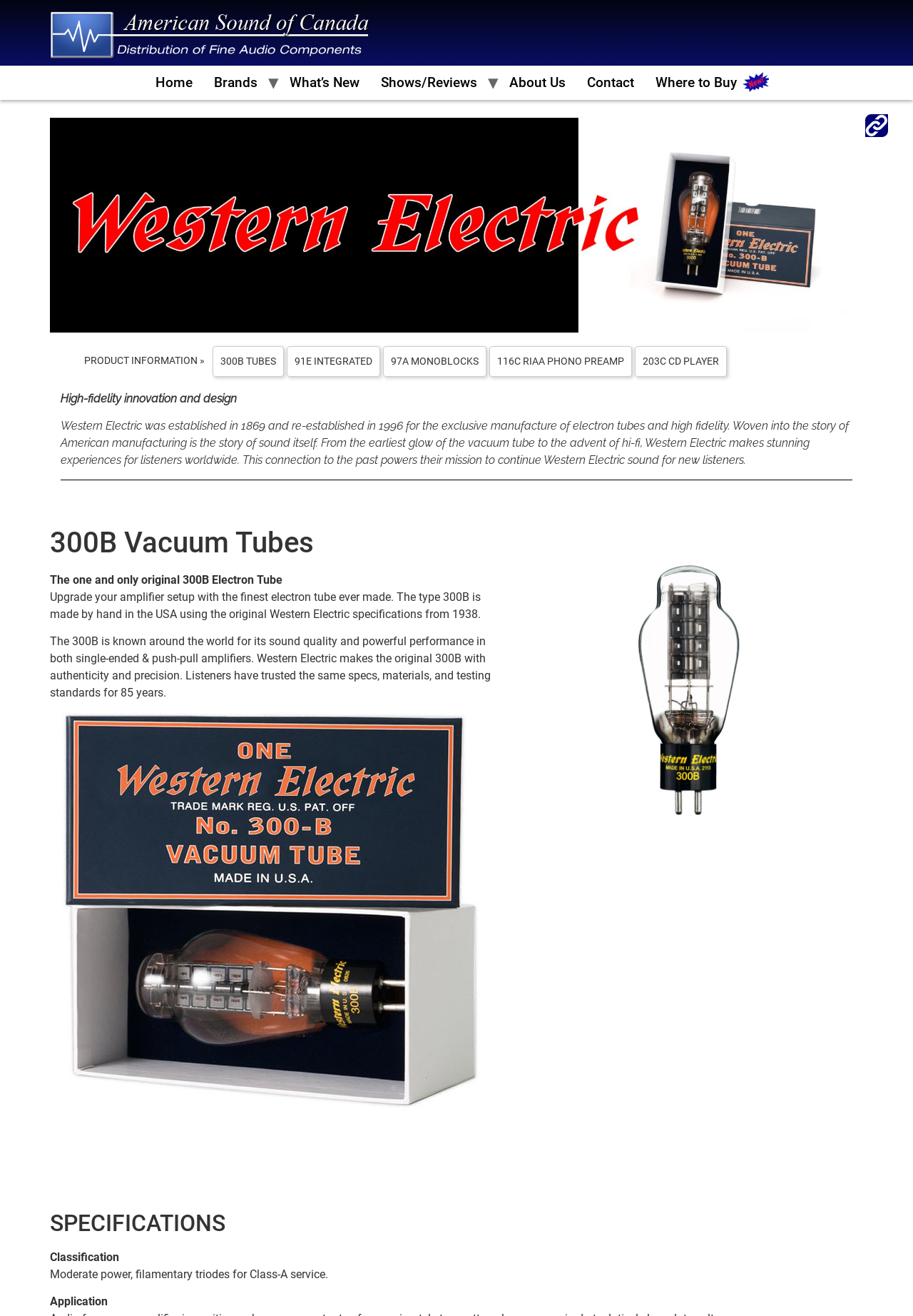From the image, can you give a detailed response to the question below:
What is the application of the 300B Vacuum Tubes?

The application is mentioned in the specifications section of the webpage, which provides detailed information about the product, and it is stated that the tubes are for Class-A service.